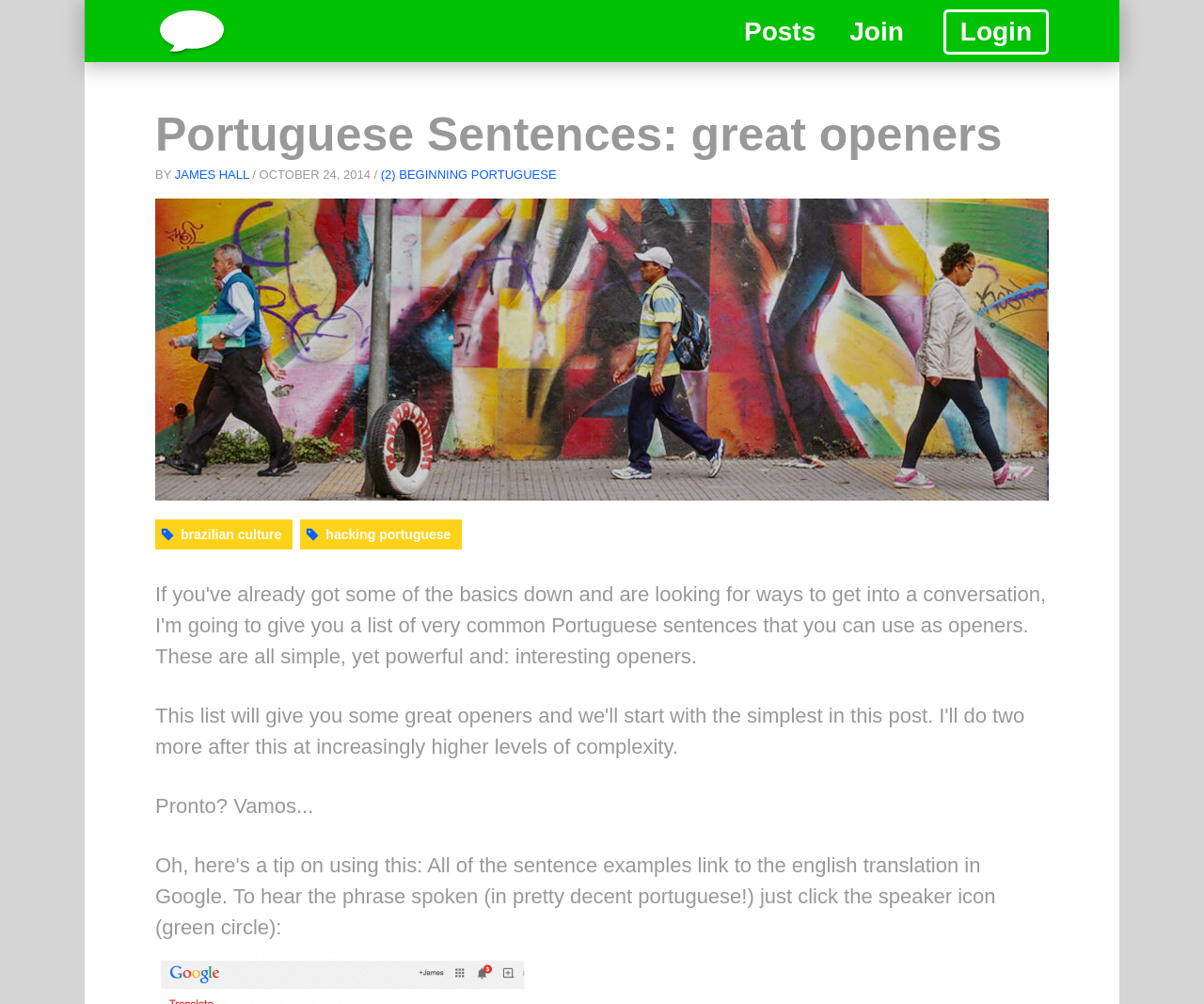Identify the bounding box for the UI element that is described as follows: "(2) Beginning Portuguese".

[0.316, 0.167, 0.462, 0.181]